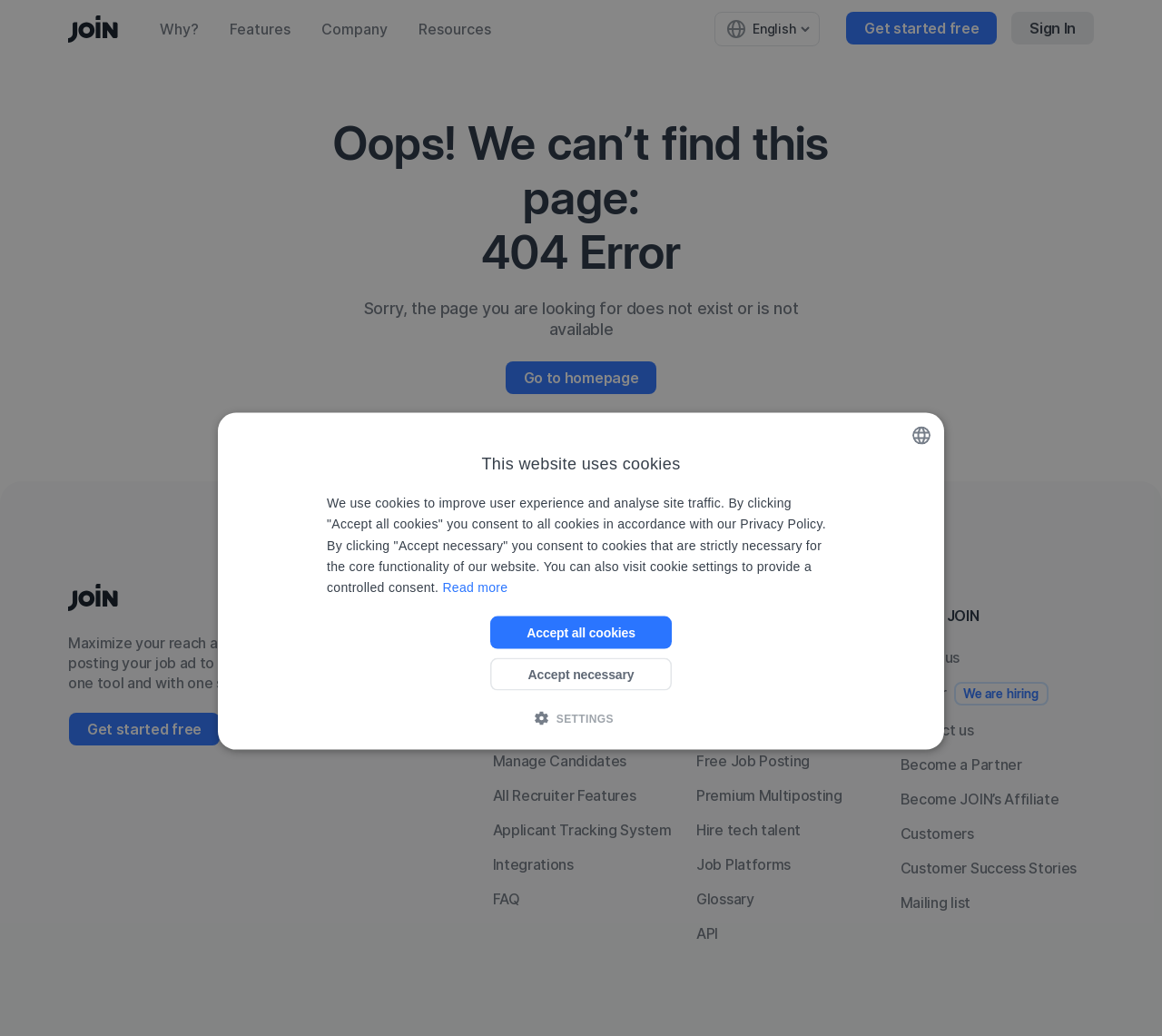What is the error code on this webpage? Observe the screenshot and provide a one-word or short phrase answer.

404